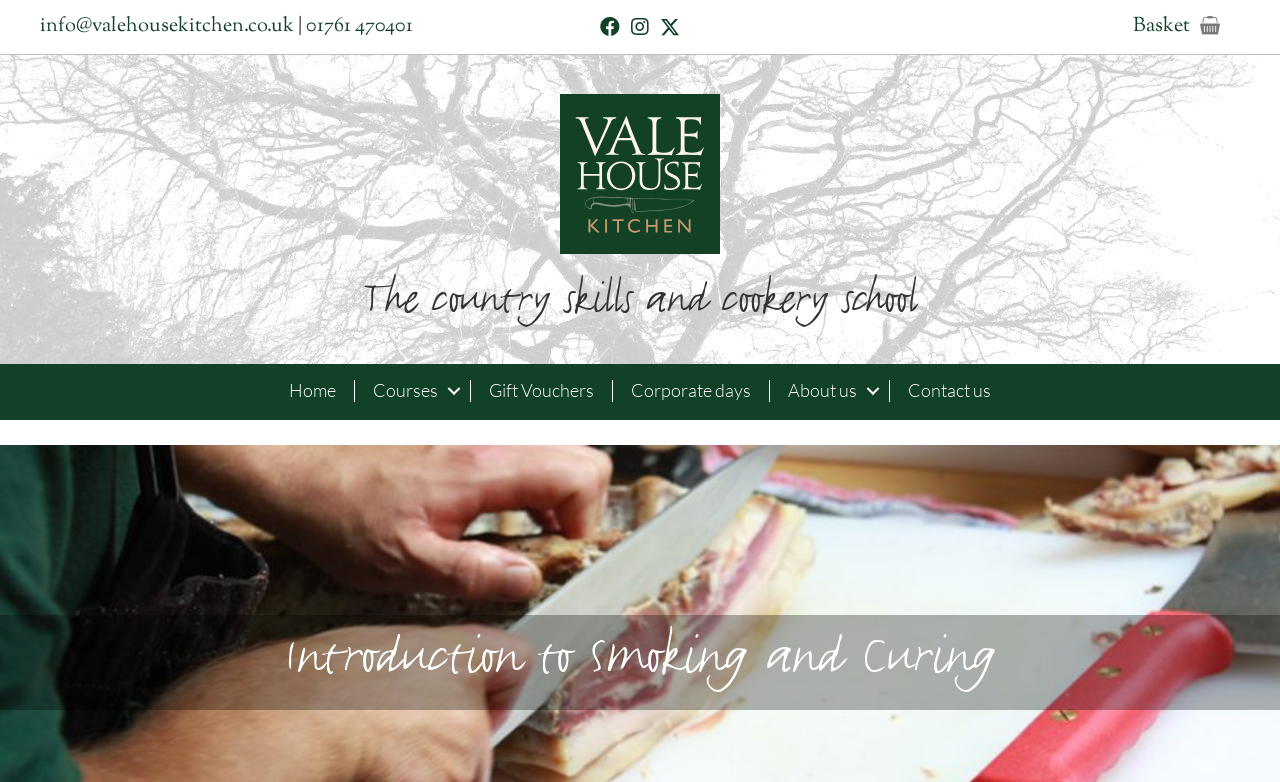Locate the bounding box of the UI element based on this description: "parent_node: APPLY AS A COACHLOGIN". Provide four float numbers between 0 and 1 as [left, top, right, bottom].

None